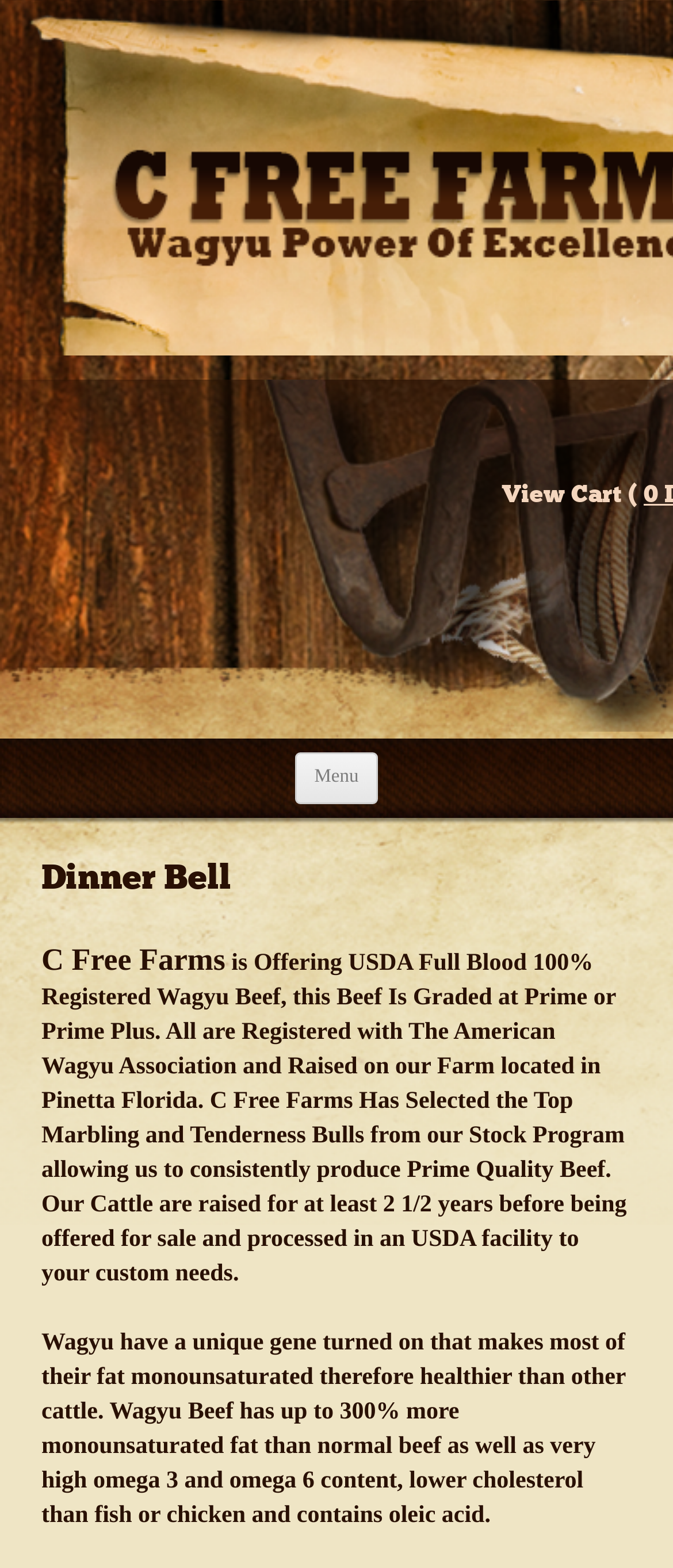How long are the cattle raised before being sold?
Carefully analyze the image and provide a detailed answer to the question.

The text description mentions that the cattle are raised for at least 2 1/2 years before being offered for sale and processed in an USDA facility to the customer's custom needs.